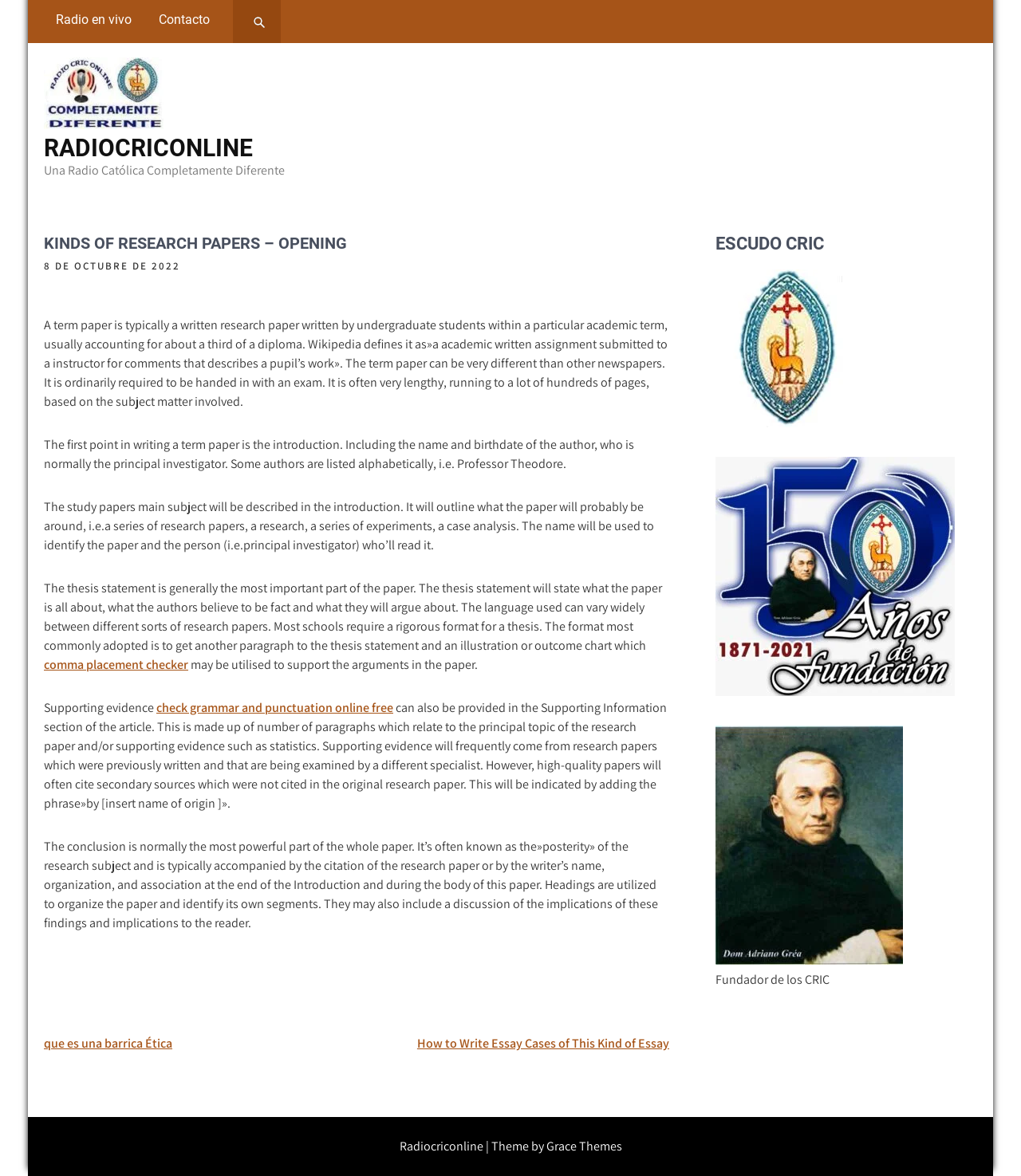Provide the bounding box coordinates of the HTML element described by the text: "que es una barrica Ética". The coordinates should be in the format [left, top, right, bottom] with values between 0 and 1.

[0.043, 0.88, 0.169, 0.894]